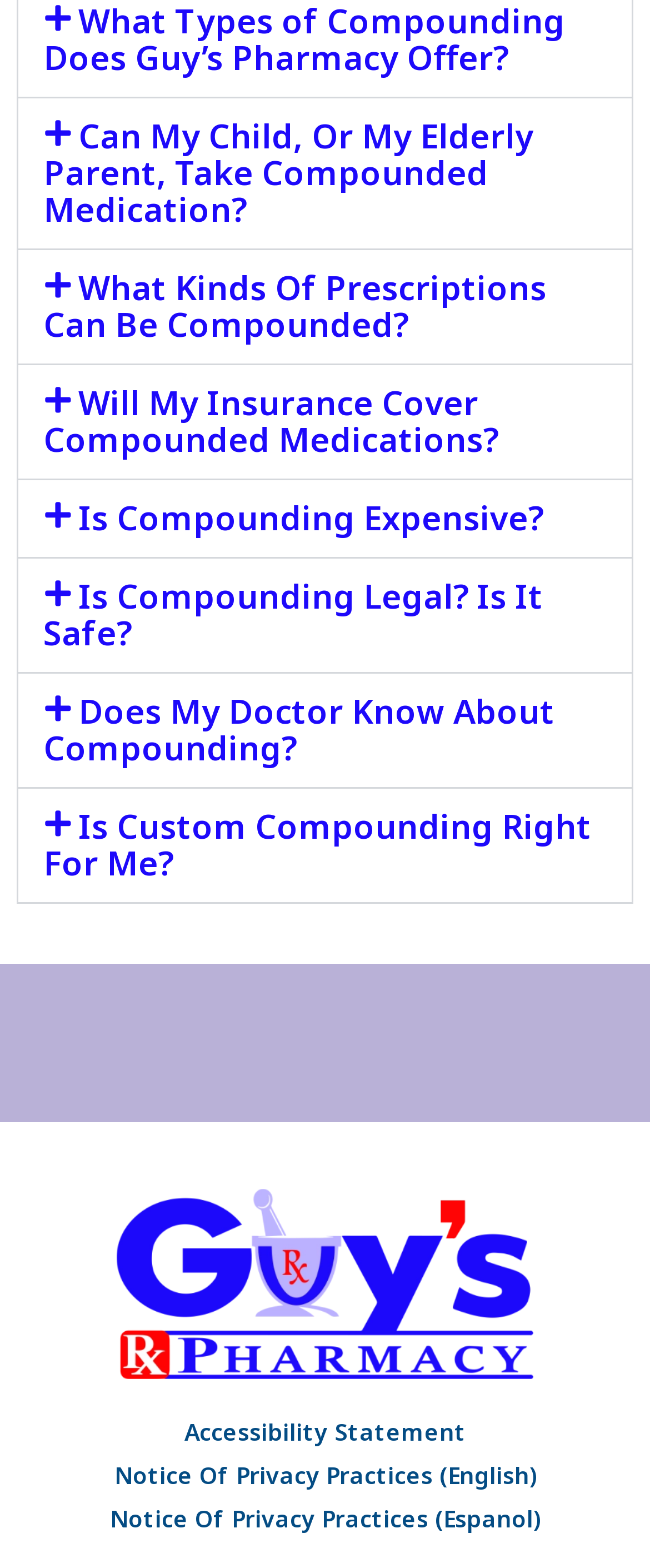Find the bounding box coordinates of the element to click in order to complete this instruction: "Click on 'Accessibility Statement' link". The bounding box coordinates must be four float numbers between 0 and 1, denoted as [left, top, right, bottom].

[0.092, 0.905, 0.908, 0.923]